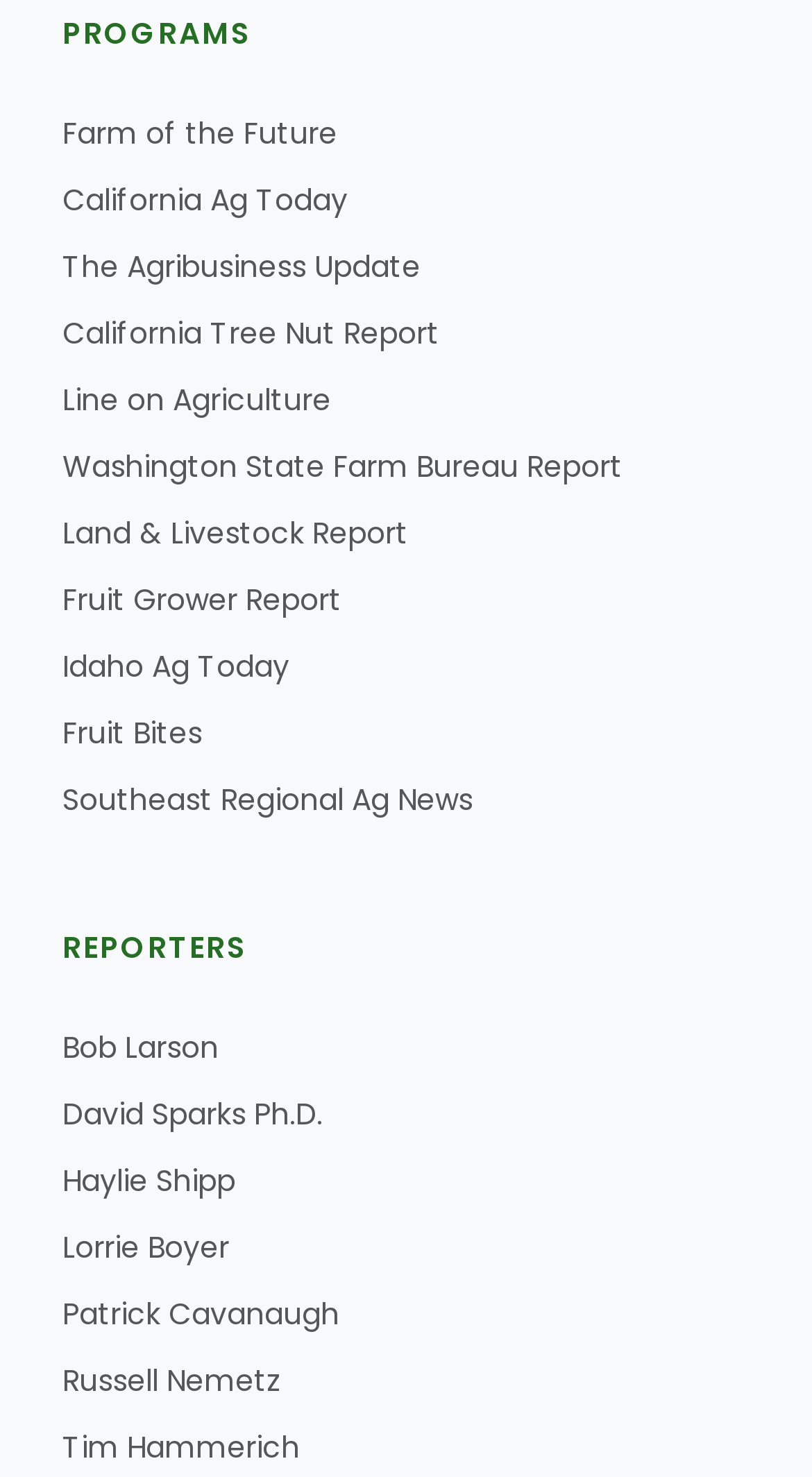Please answer the following query using a single word or phrase: 
What is the name of the program above 'California Ag Today'?

Farm of the Future